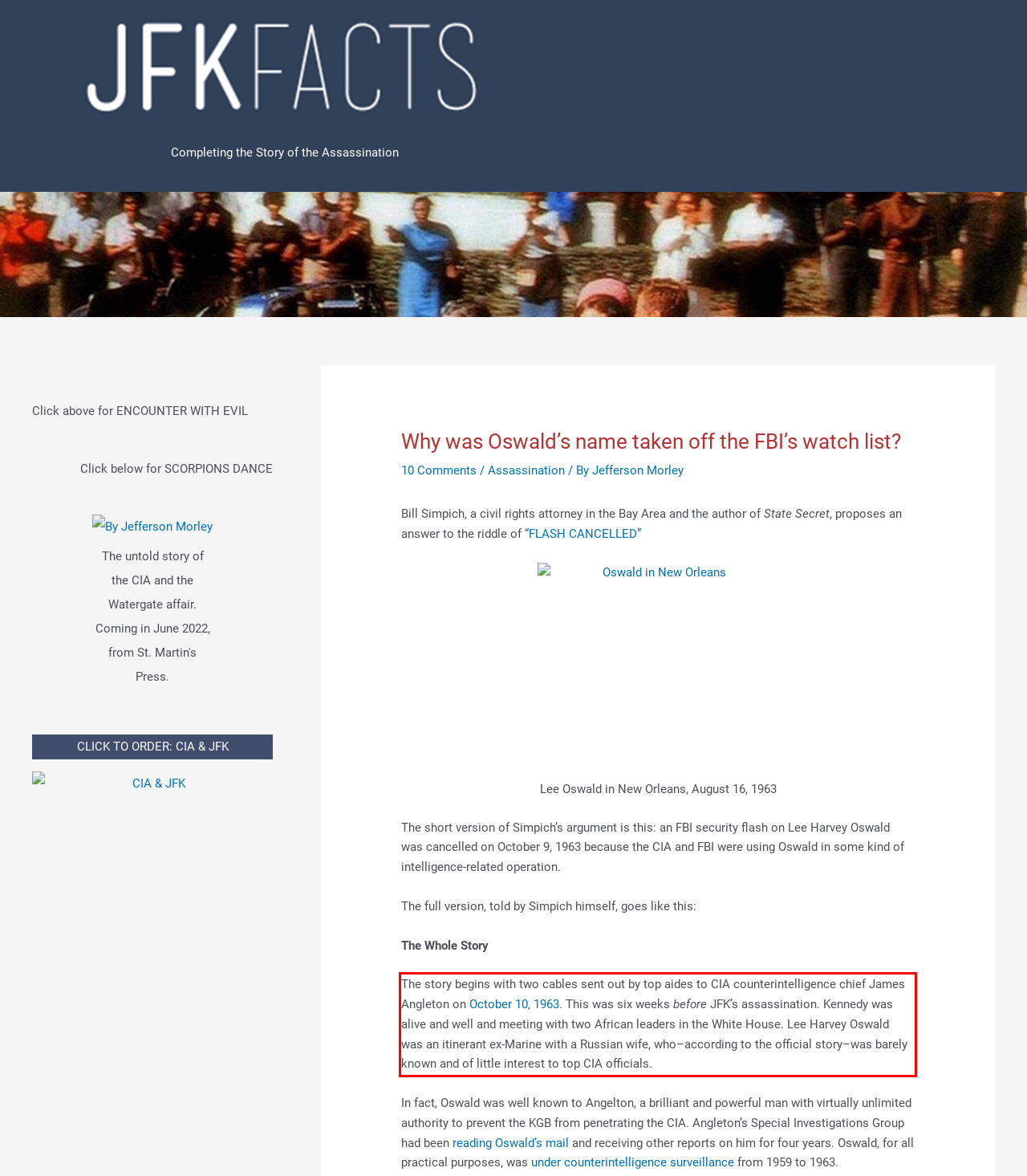Given a webpage screenshot with a red bounding box, perform OCR to read and deliver the text enclosed by the red bounding box.

The story begins with two cables sent out by top aides to CIA counterintelligence chief James Angleton on October 10, 1963. This was six weeks before JFK’s assassination. Kennedy was alive and well and meeting with two African leaders in the White House. Lee Harvey Oswald was an itinerant ex-Marine with a Russian wife, who–according to the official story–was barely known and of little interest to top CIA officials.